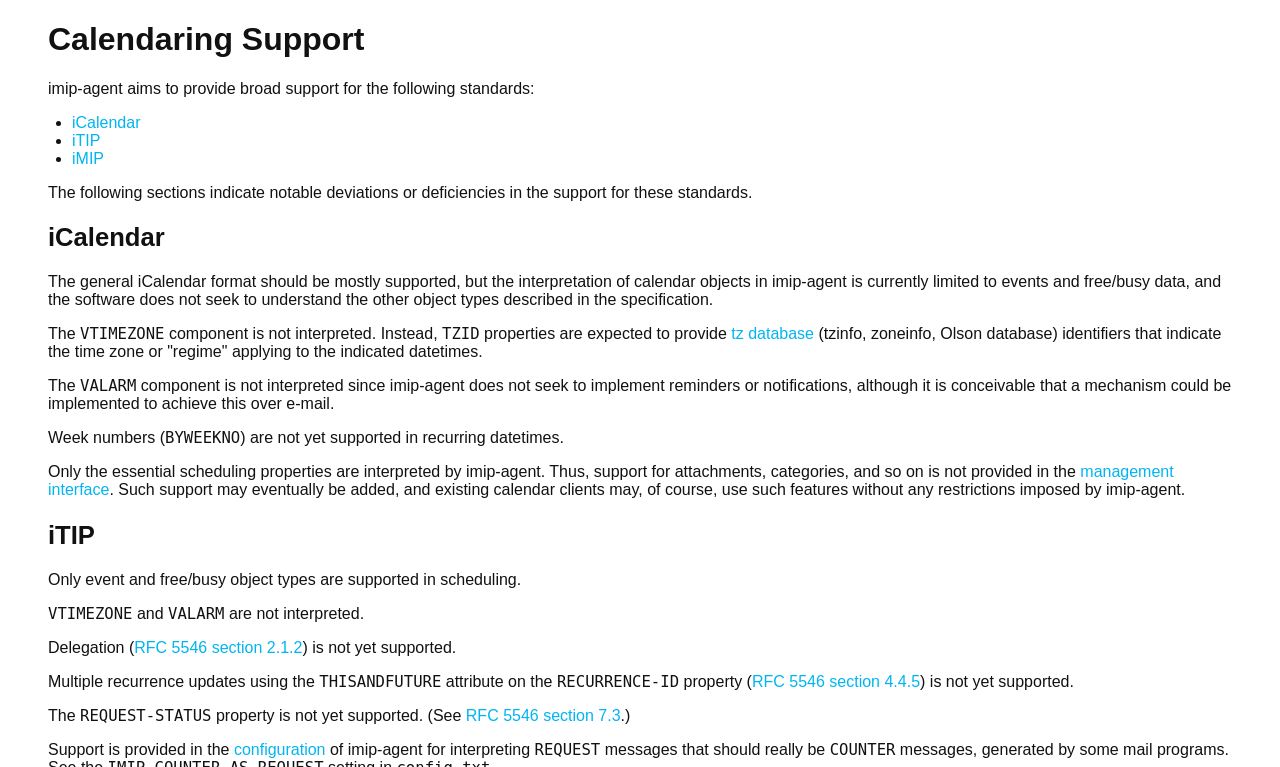Find the bounding box coordinates of the element you need to click on to perform this action: 'follow management interface link'. The coordinates should be represented by four float values between 0 and 1, in the format [left, top, right, bottom].

[0.038, 0.604, 0.917, 0.65]